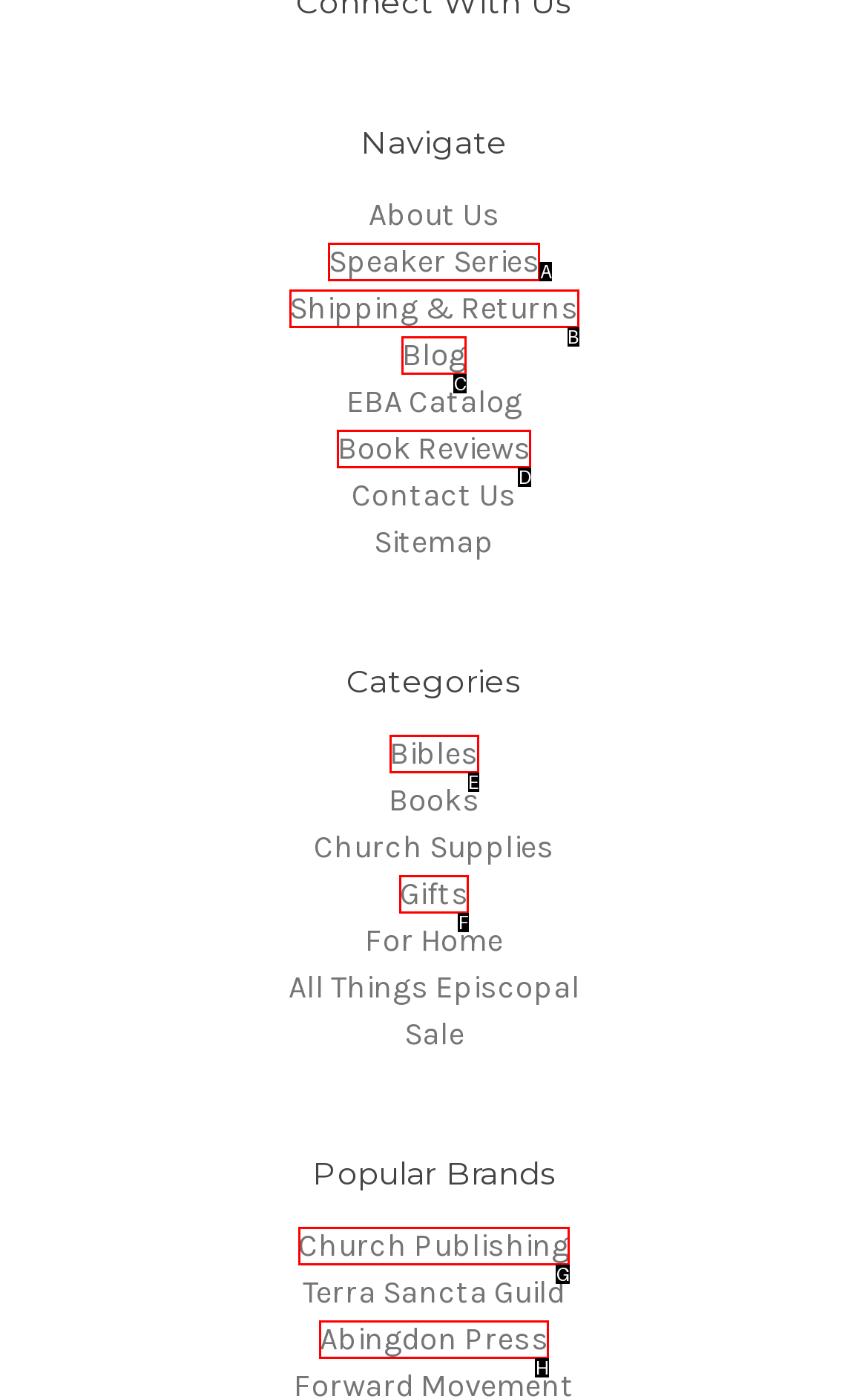Determine the right option to click to perform this task: Check out Church Publishing
Answer with the correct letter from the given choices directly.

G